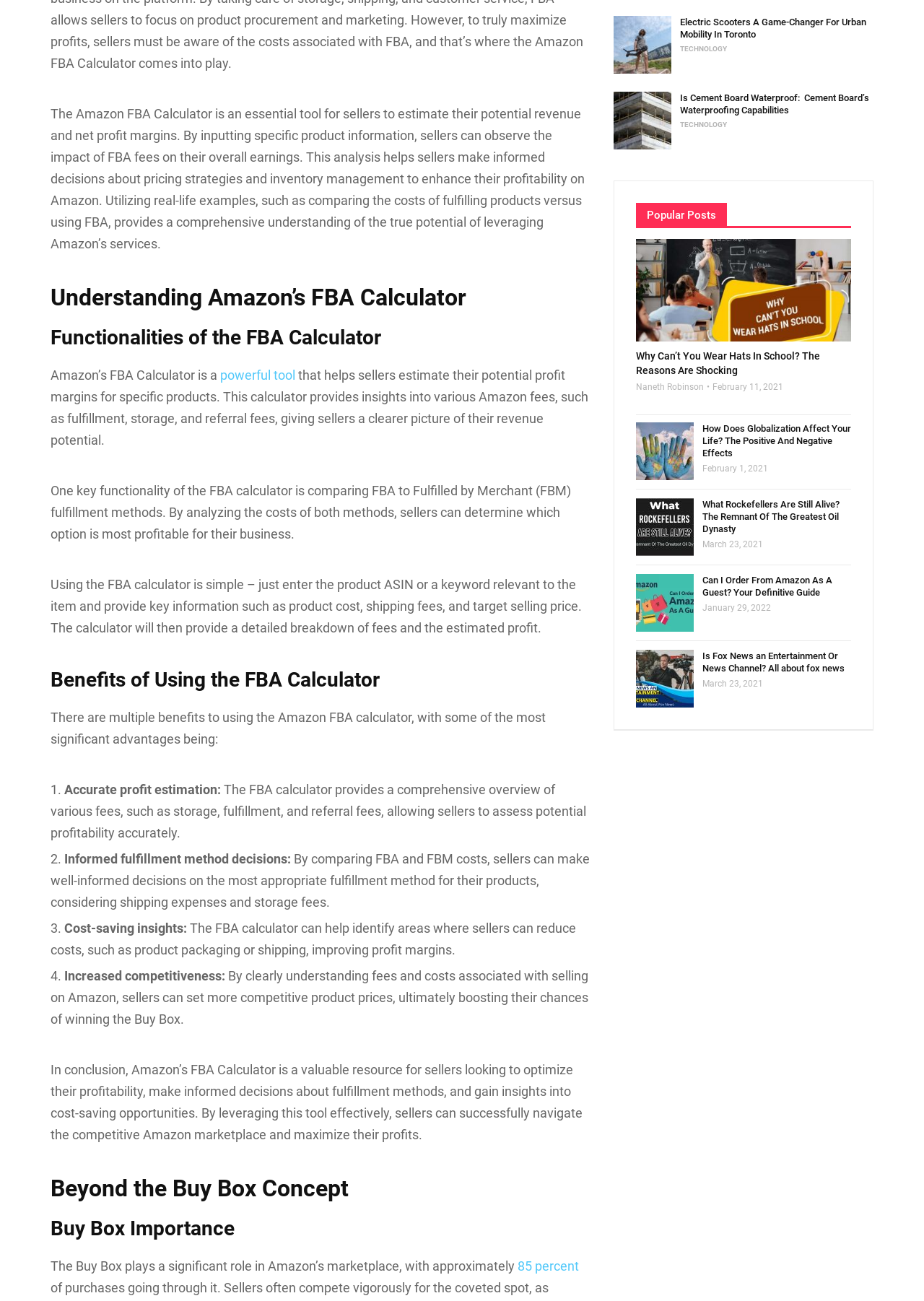Using the description "powerful tool", locate and provide the bounding box of the UI element.

[0.235, 0.282, 0.32, 0.294]